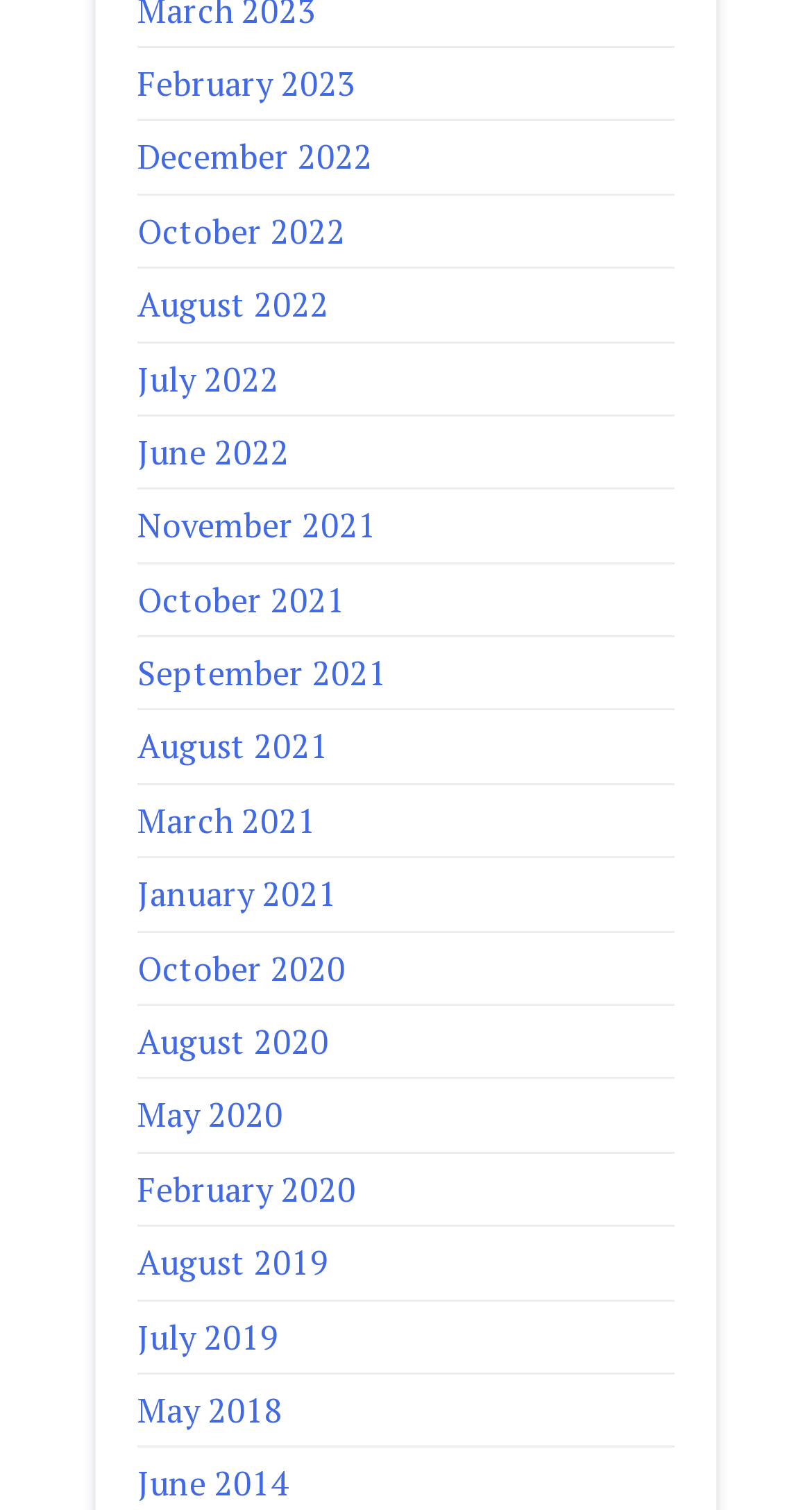How many links are available on this webpage?
Identify the answer in the screenshot and reply with a single word or phrase.

31